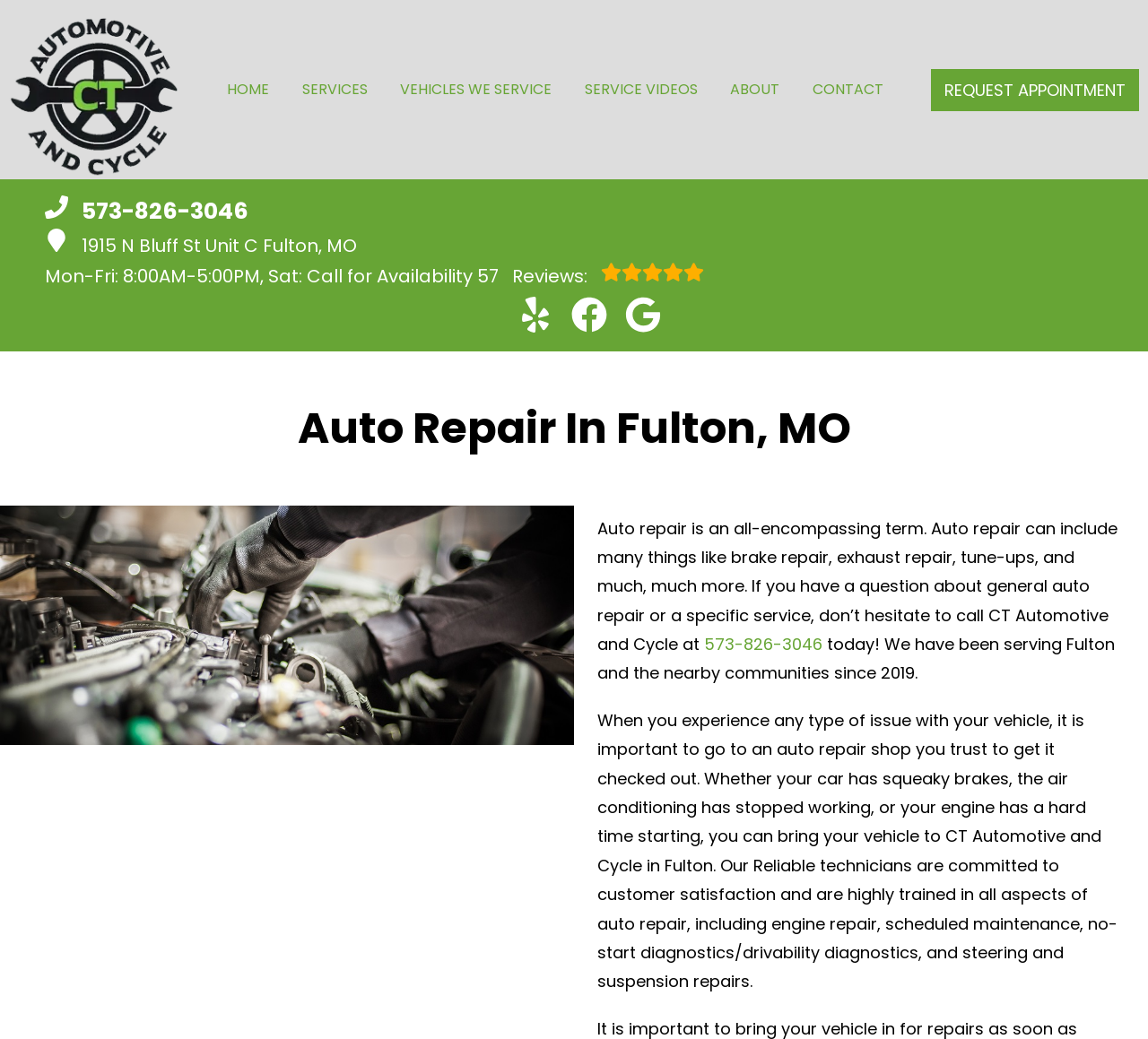What is the address of CT Automotive and Cycle?
Your answer should be a single word or phrase derived from the screenshot.

1915 N Bluff St Unit C, Fulton, MO